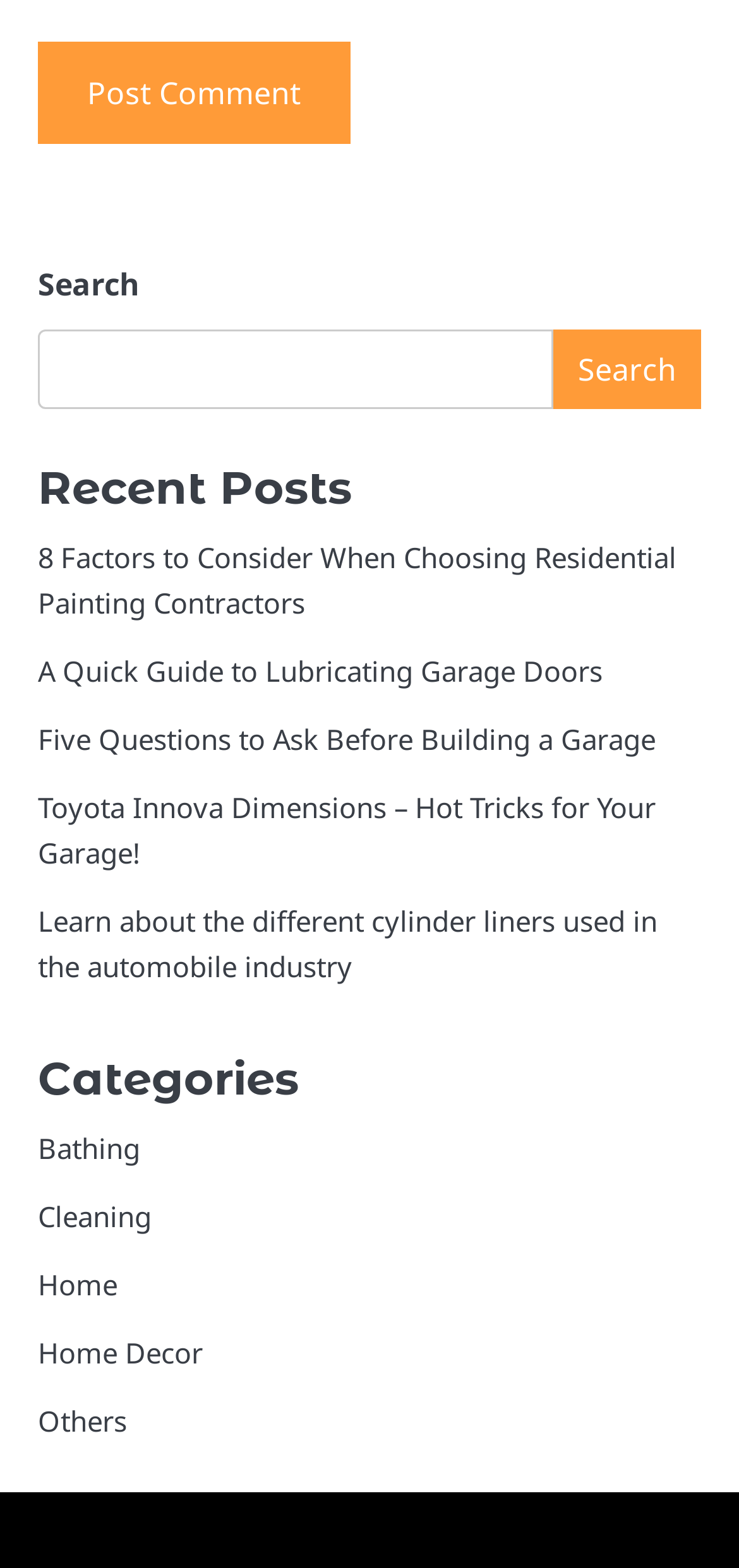Determine the bounding box coordinates for the HTML element described here: "Search".

[0.749, 0.21, 0.949, 0.261]